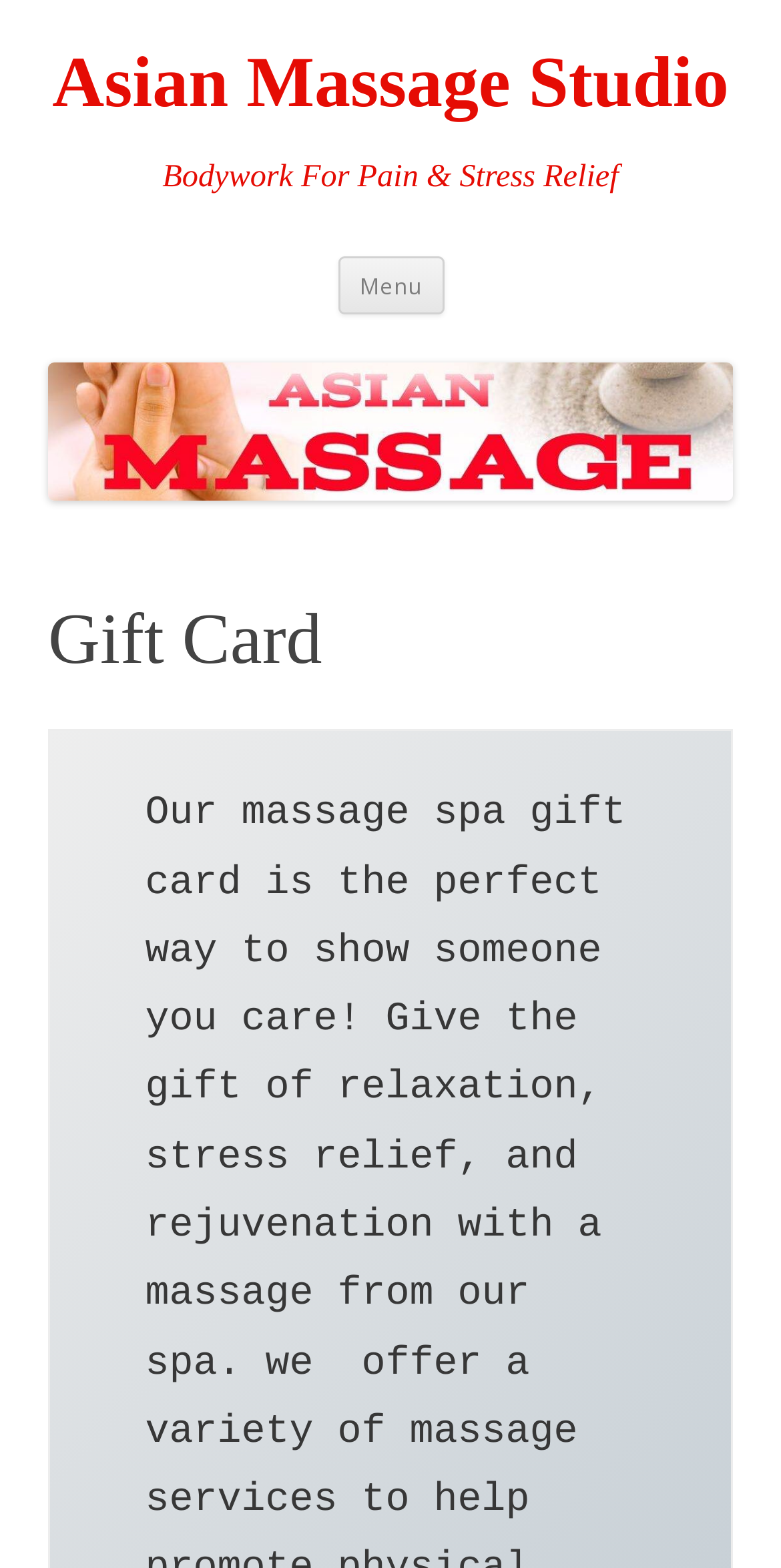Analyze the image and answer the question with as much detail as possible: 
What is the purpose of the gift card?

The webpage has a heading 'Gift Card' and it is under the 'Asian Massage Studio' header, which suggests that the gift card is related to the massage services offered by the studio.